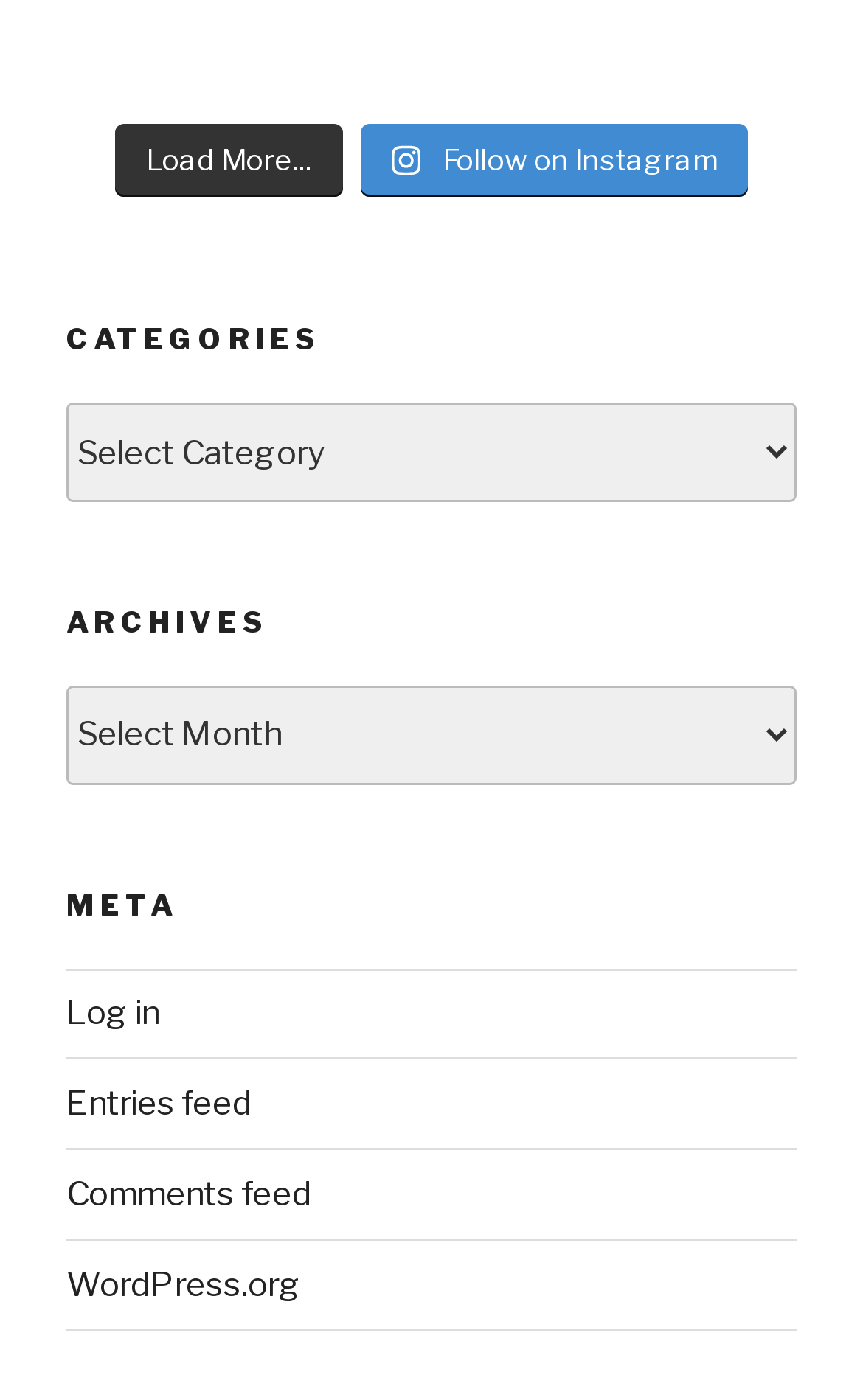Locate and provide the bounding box coordinates for the HTML element that matches this description: "Filmycks classic cinema in review".

None